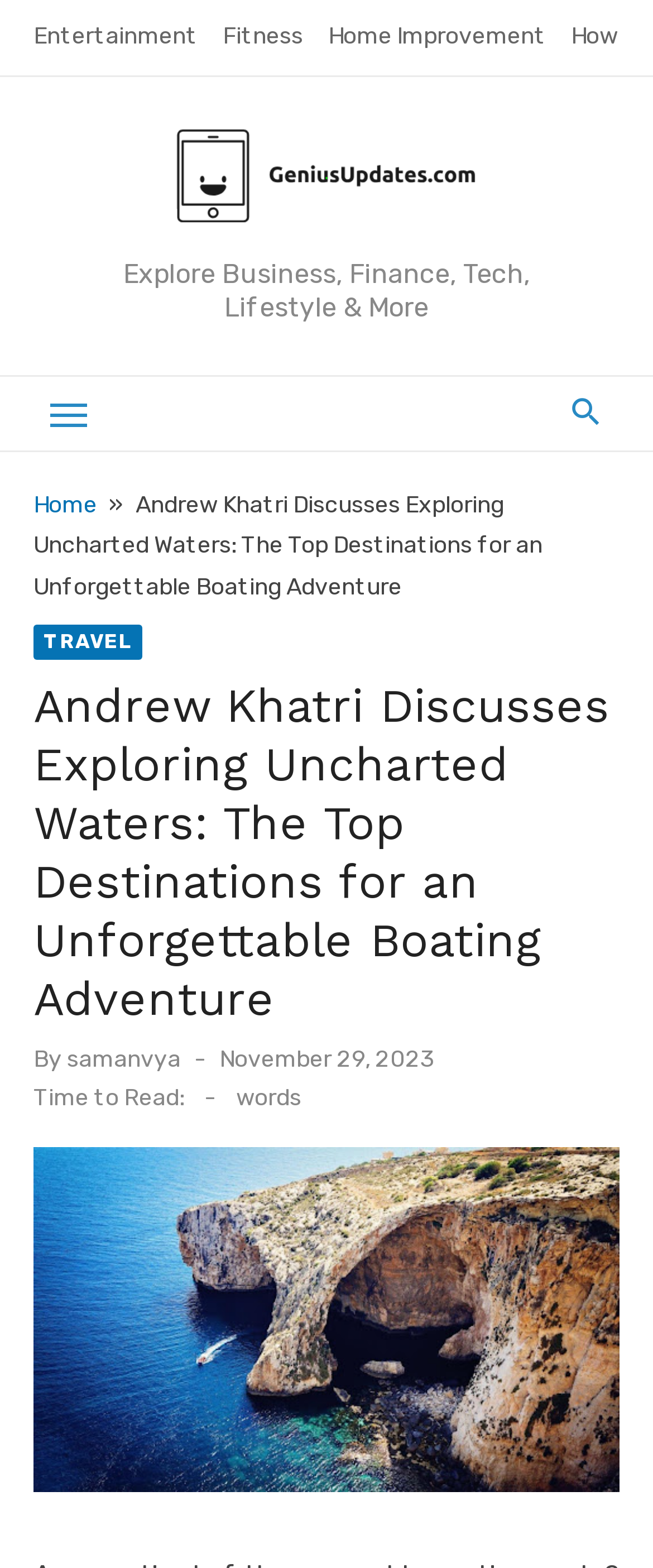Please determine the bounding box coordinates for the UI element described as: "November 29, 2023".

[0.336, 0.666, 0.667, 0.686]